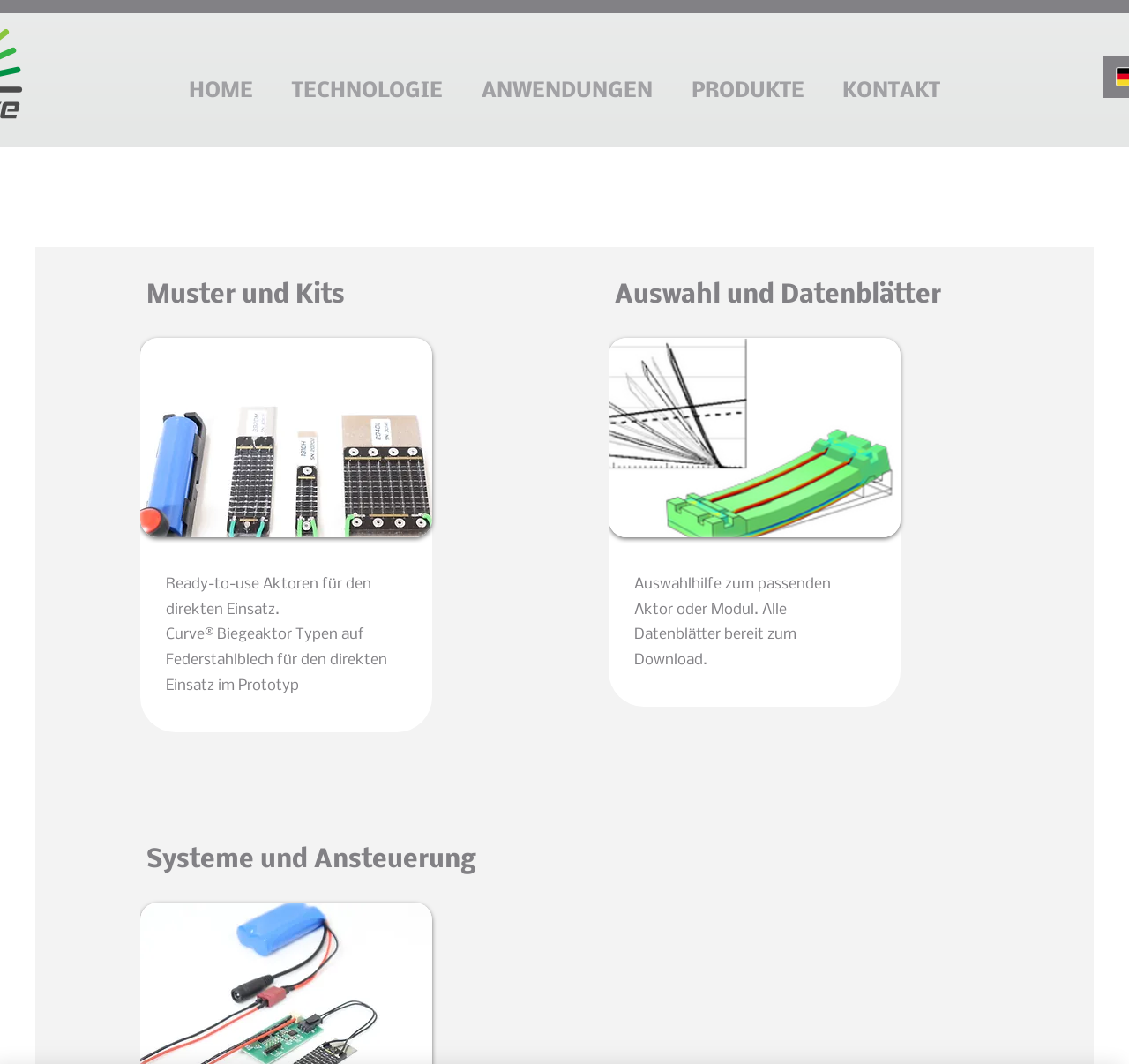Please identify the bounding box coordinates for the region that you need to click to follow this instruction: "go to home page".

[0.15, 0.024, 0.241, 0.133]